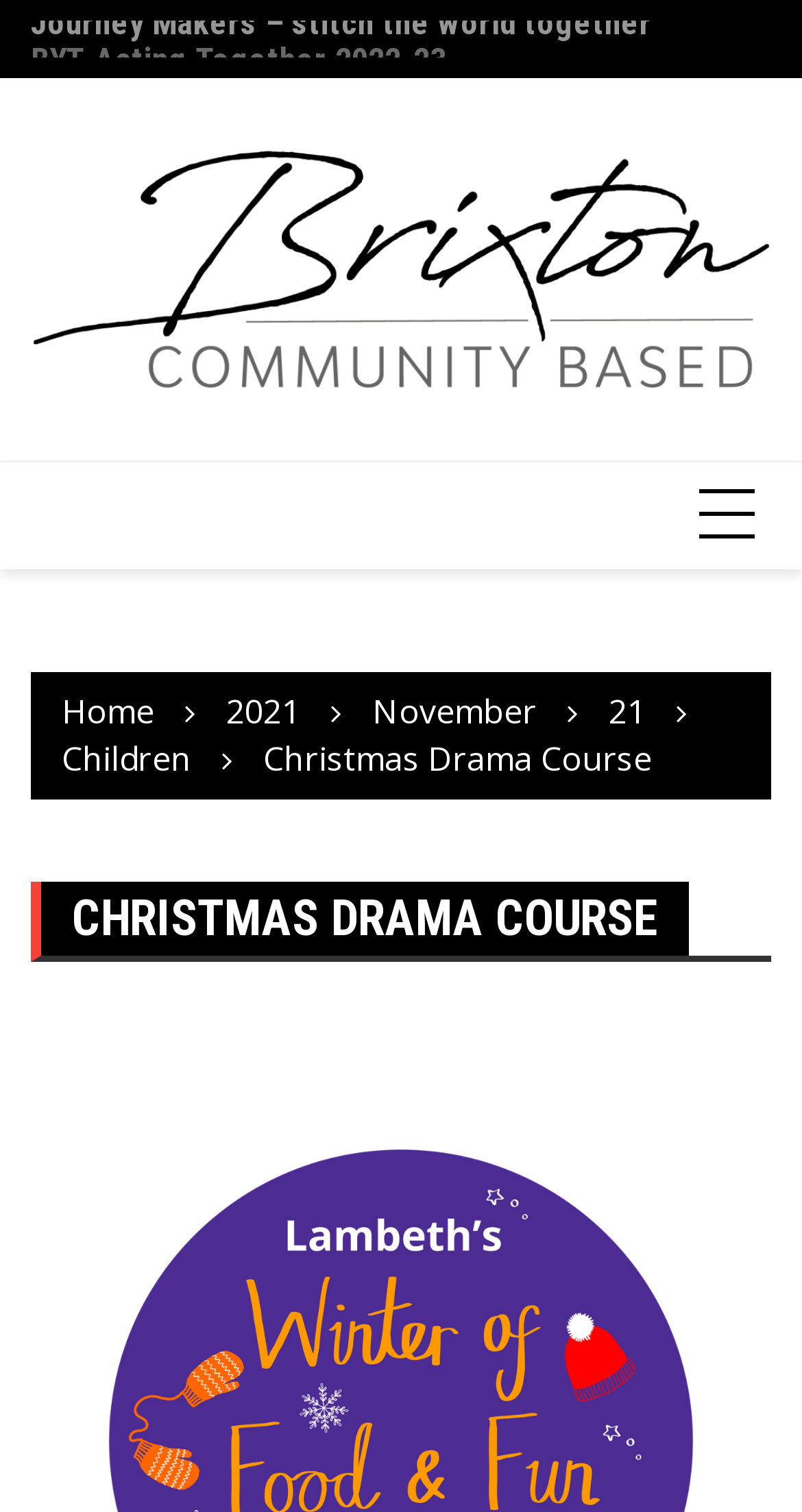What is the name of the acting program?
Look at the webpage screenshot and answer the question with a detailed explanation.

I found the answer by looking at the heading 'BYT Acting Together 2022-23' which is a sub-element of the link 'BYT Acting Together 2022-23'.